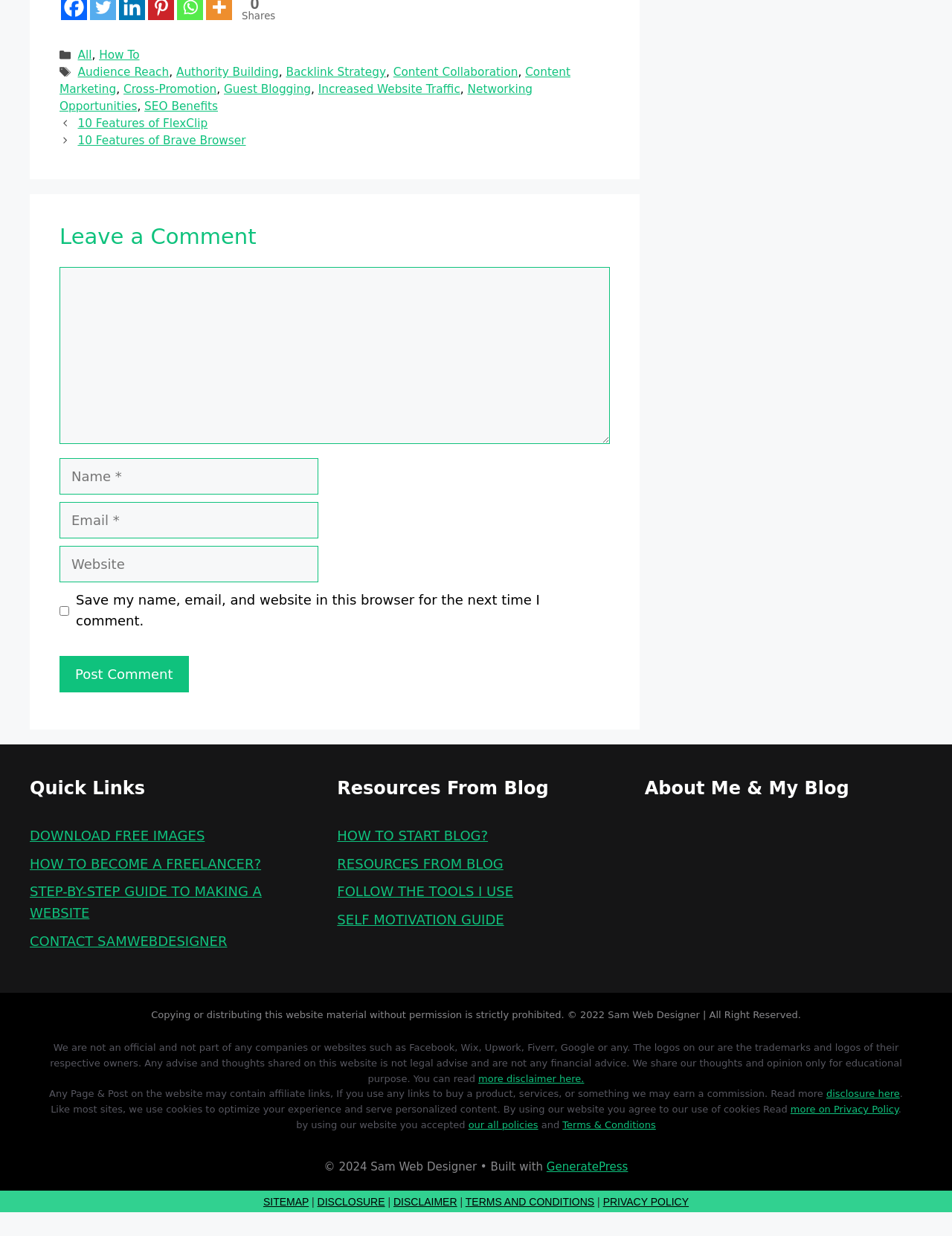What is the website's policy on copying and distributing content?
Please answer the question with a detailed and comprehensive explanation.

The website's policy on copying and distributing content is clearly stated in the footer section, which says 'Copying or distributing this website material without permission is strictly prohibited. © 2022 Sam Web Designer | All Right Reserved.' This suggests that the website's content is protected by copyright and may not be used without permission.